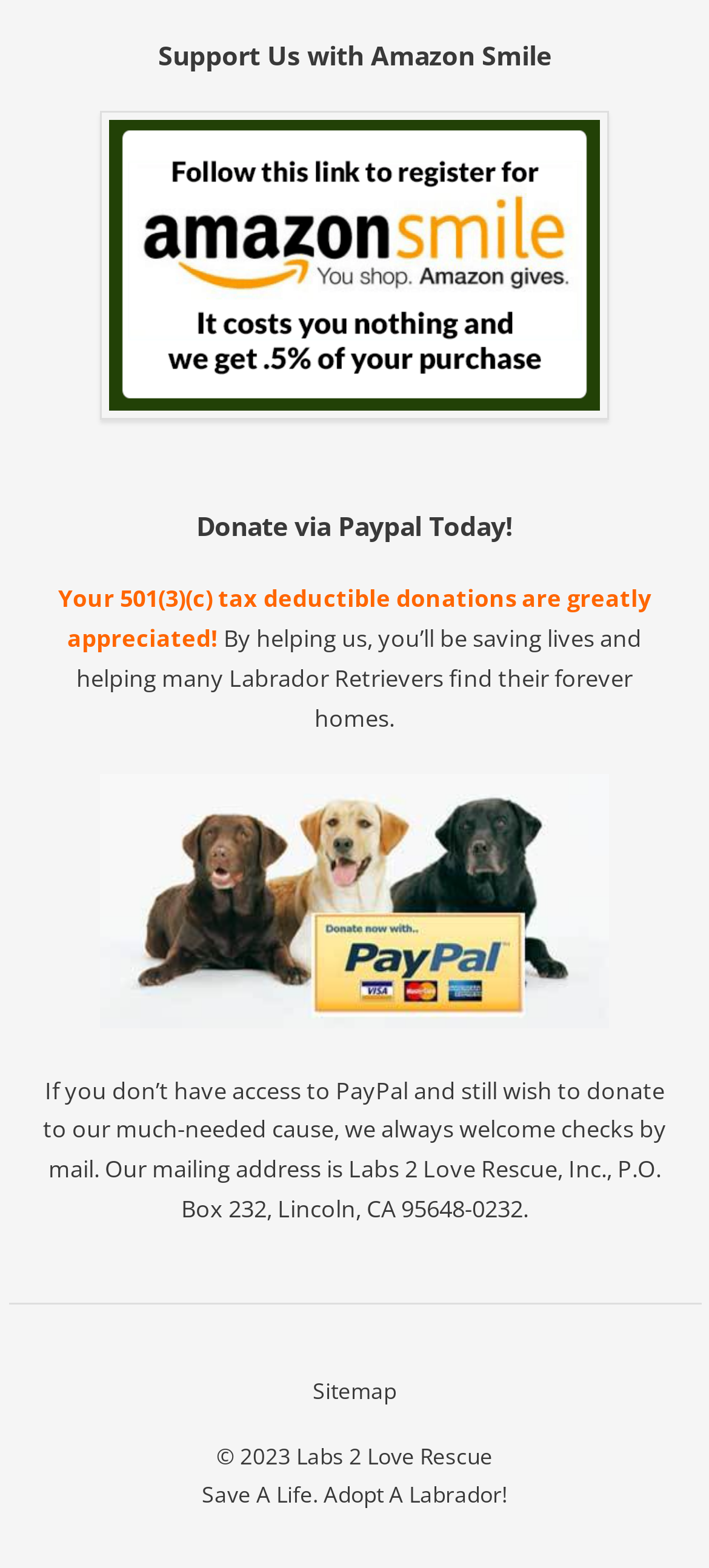Please determine the bounding box coordinates, formatted as (top-left x, top-left y, bottom-right x, bottom-right y), with all values as floating point numbers between 0 and 1. Identify the bounding box of the region described as: Sitemap

[0.441, 0.877, 0.559, 0.896]